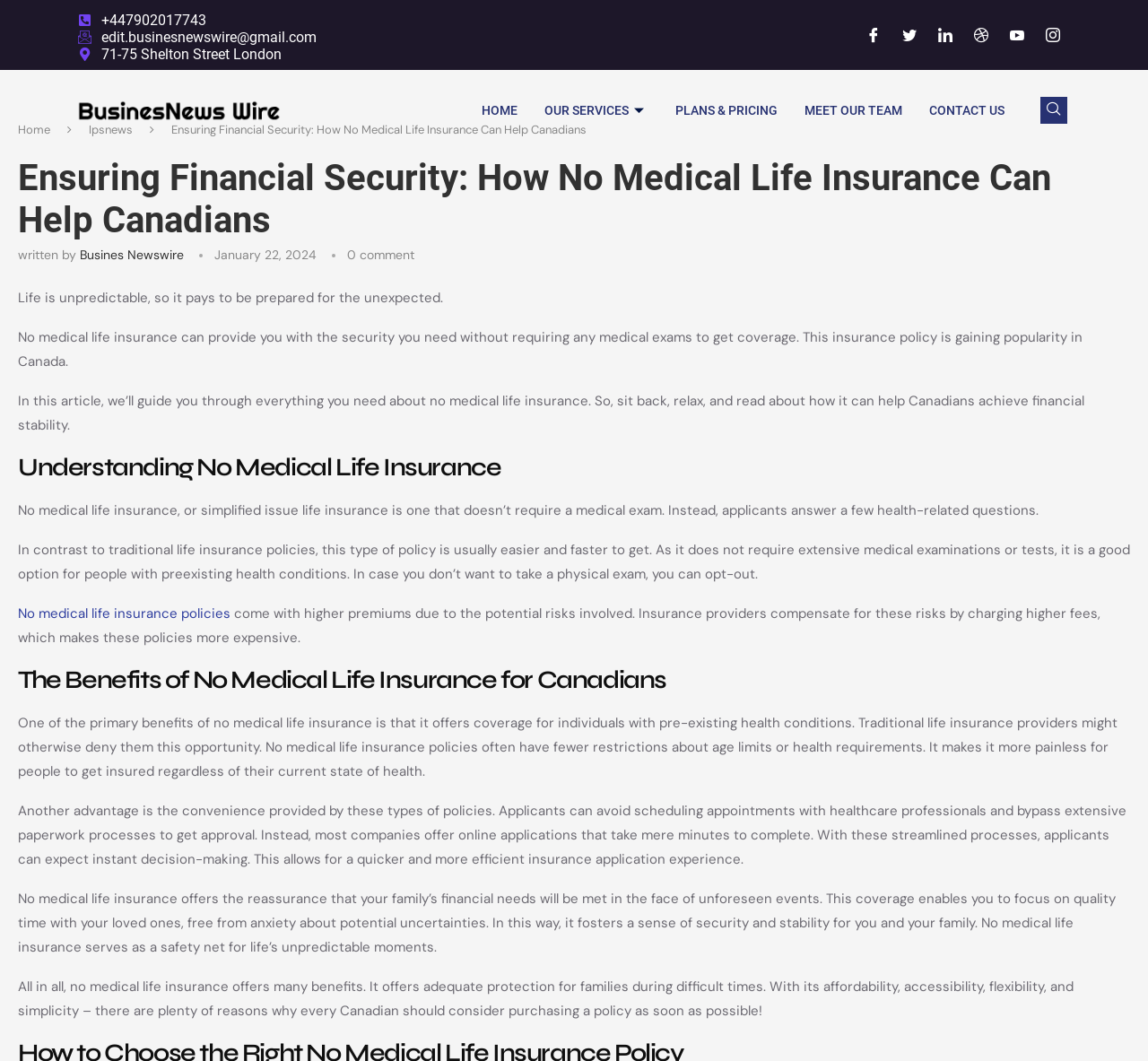Identify the bounding box coordinates necessary to click and complete the given instruction: "Click the Facebook link".

[0.749, 0.02, 0.773, 0.046]